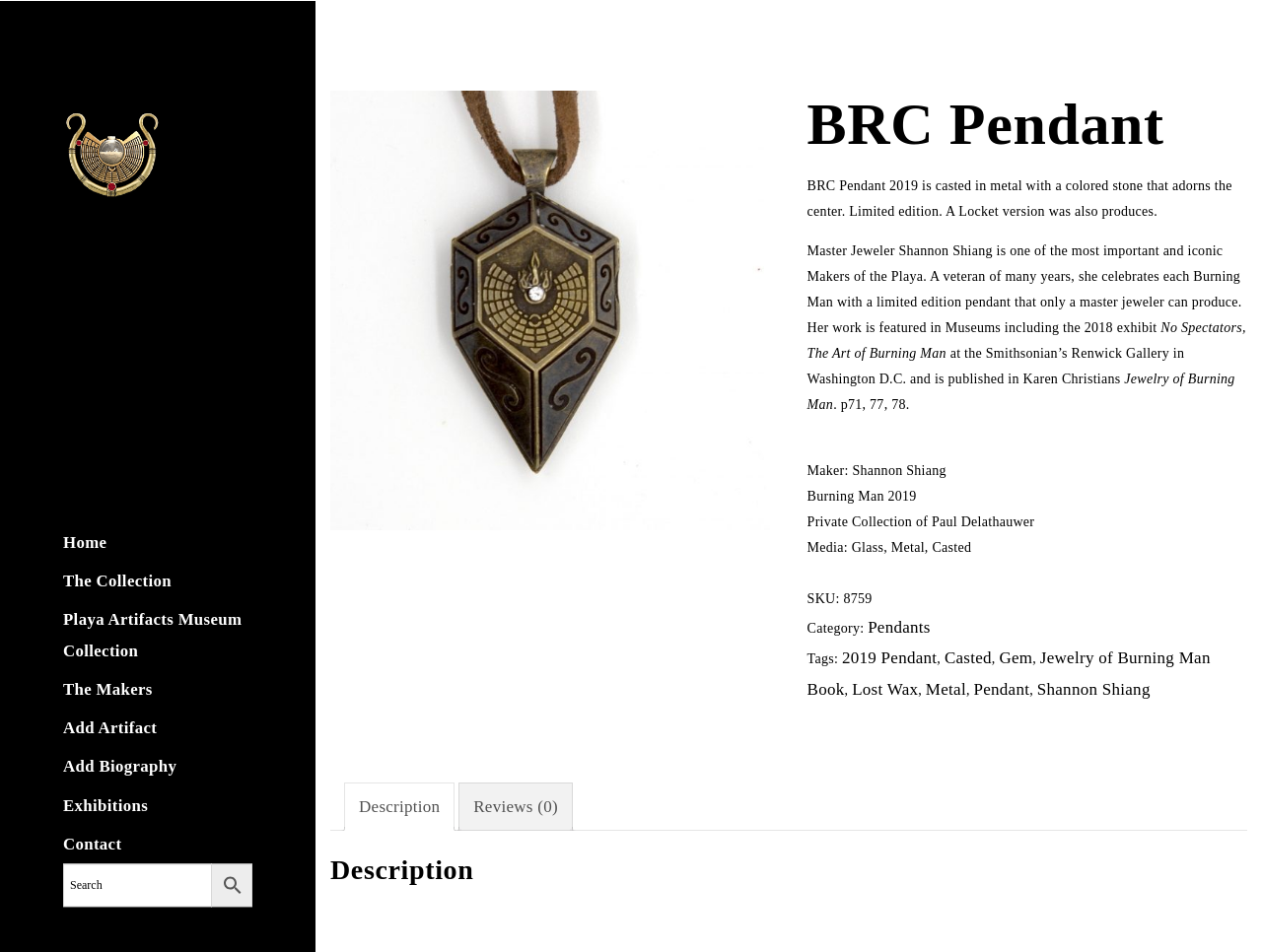Using the information in the image, could you please answer the following question in detail:
What is the name of the pendant?

The name of the pendant can be found in the heading element on the webpage, which says 'BRC Pendant'. This is a prominent element on the page, indicating that the webpage is about this specific pendant.